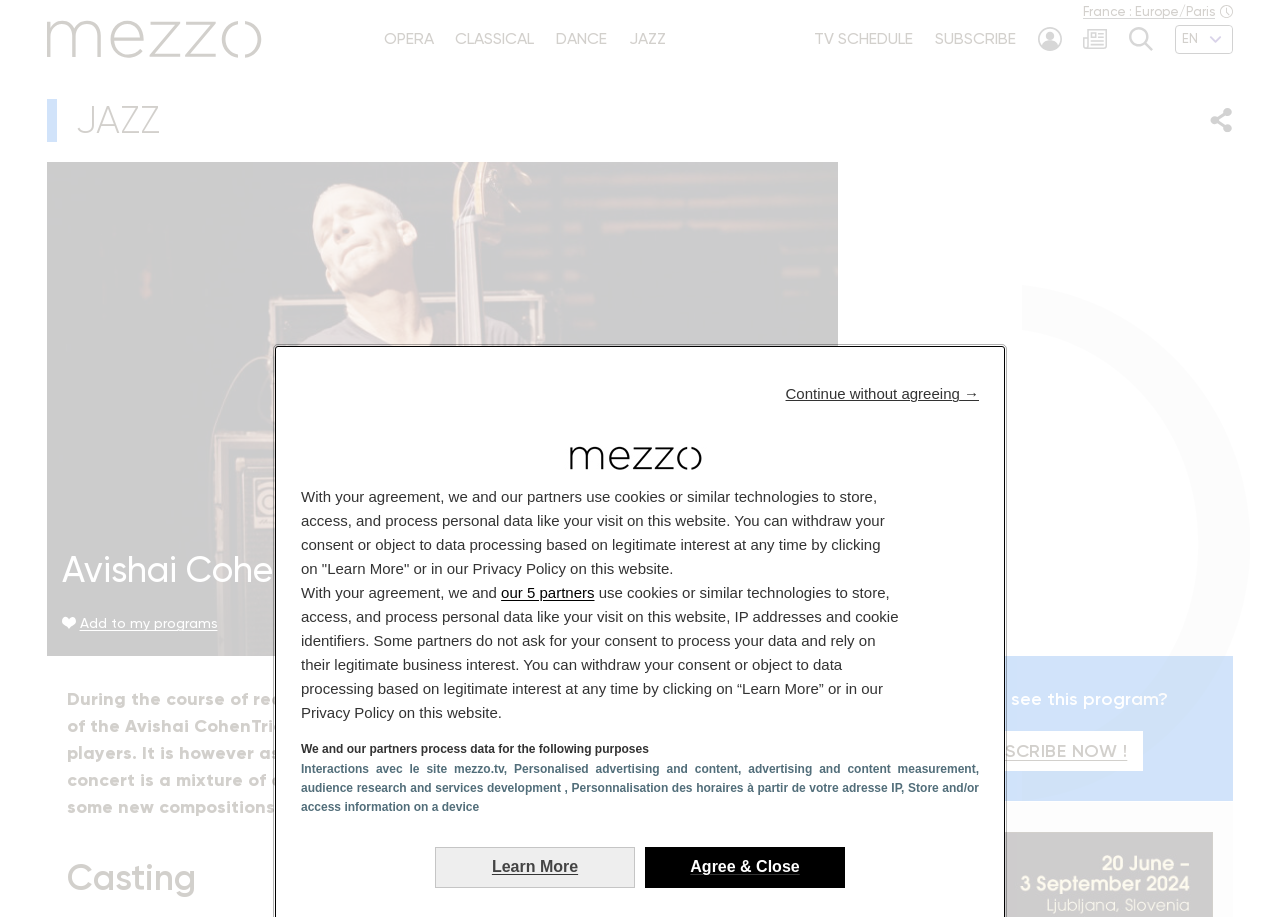What is Avishai Cohen's profession?
Please respond to the question with a detailed and informative answer.

I found the answer by reading the static text 'During the course of recent decades, the bass player, singer, composer and leader of the Avishai CohenTrio has confirmed that he is currently one of the greatest bass players.' which describes Avishai Cohen's profession.